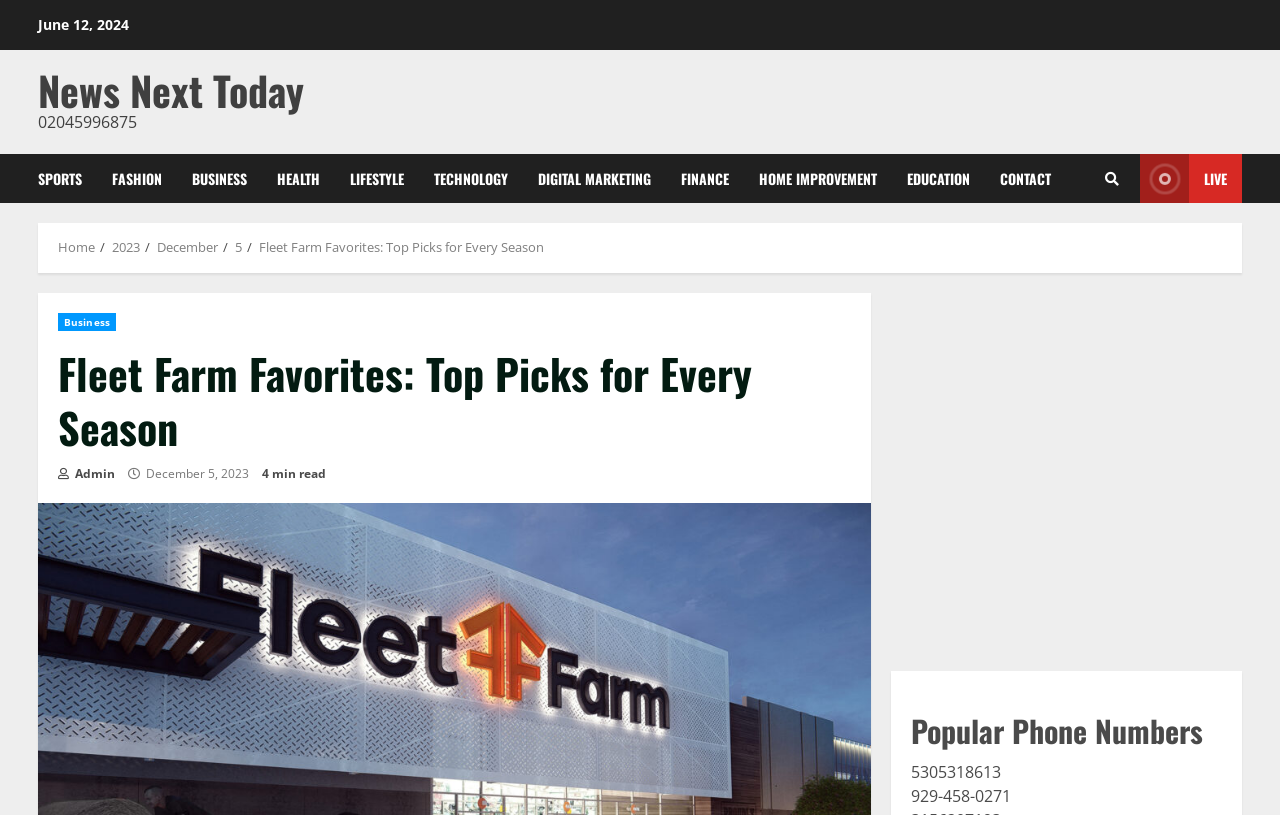How many categories are listed in the navigation menu?
Analyze the image and deliver a detailed answer to the question.

I counted the number of link elements under the navigation element with the description 'Breadcrumbs'. There are 9 links: 'Home', '2023', 'December', '5', 'Fleet Farm Favorites: Top Picks for Every Season', 'SPORTS', 'FASHION', 'BUSINESS', and 'HEALTH'.